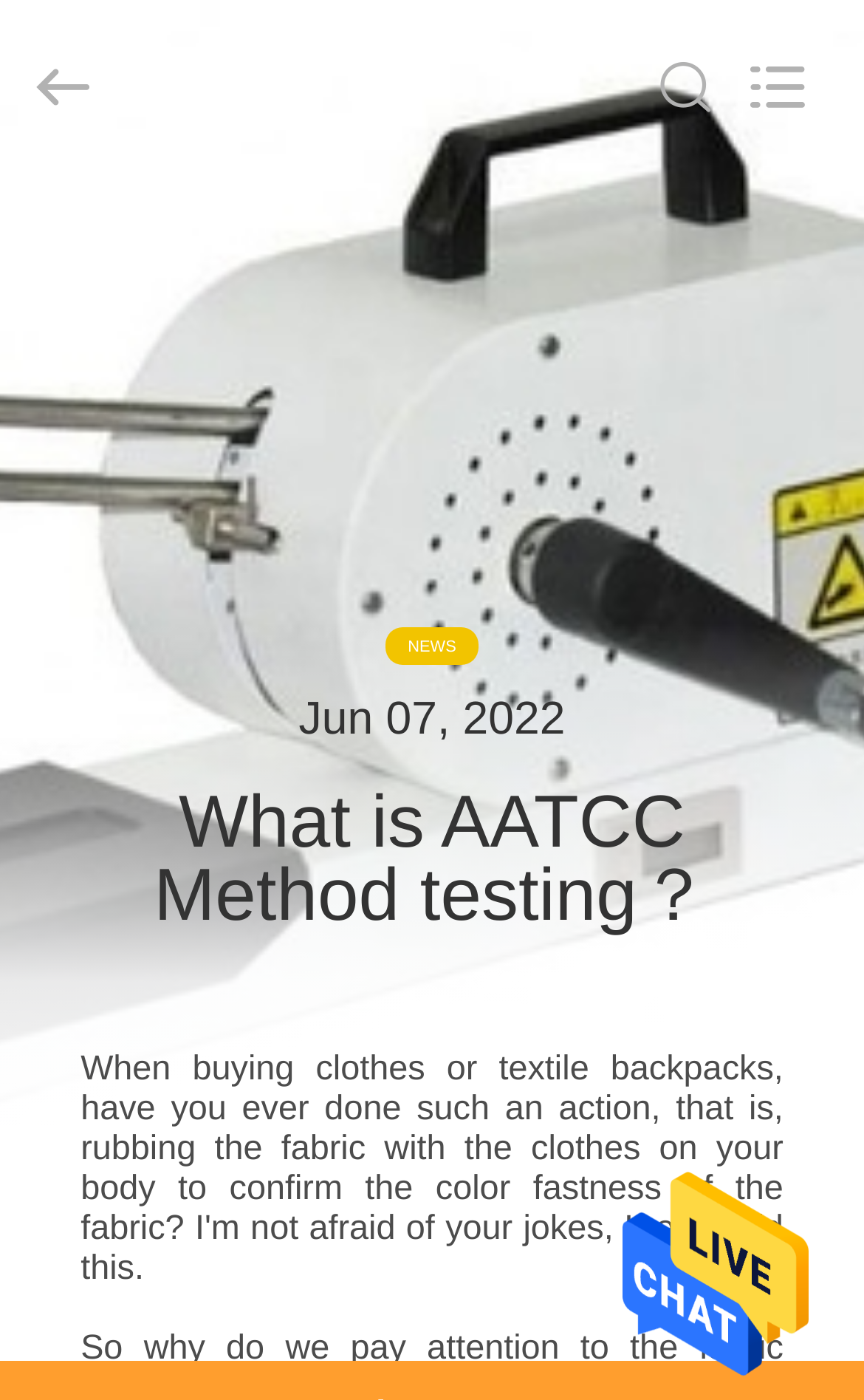What is the company name?
Refer to the image and provide a one-word or short phrase answer.

China SKYLINE INSTRUMENTS CO.,LTD